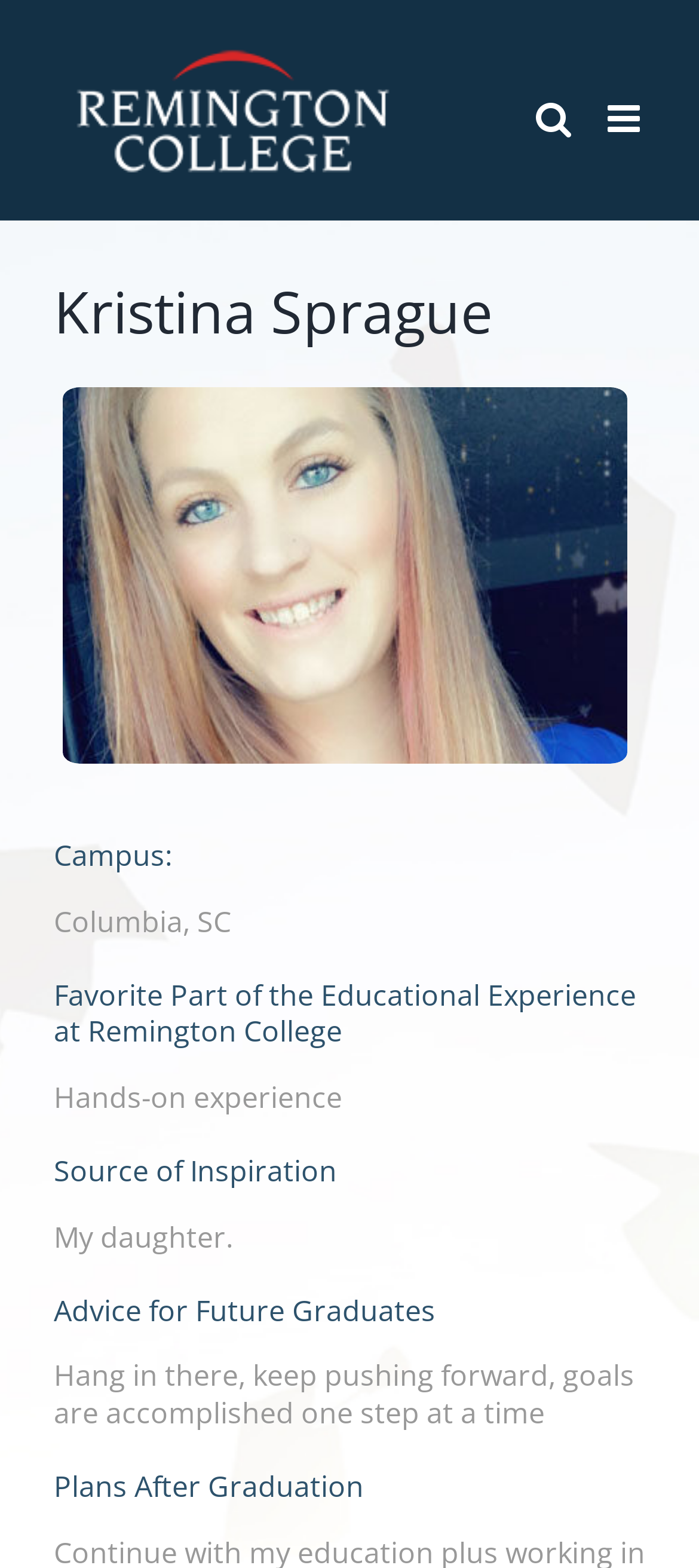Who is the source of inspiration?
Using the image as a reference, give a one-word or short phrase answer.

My daughter